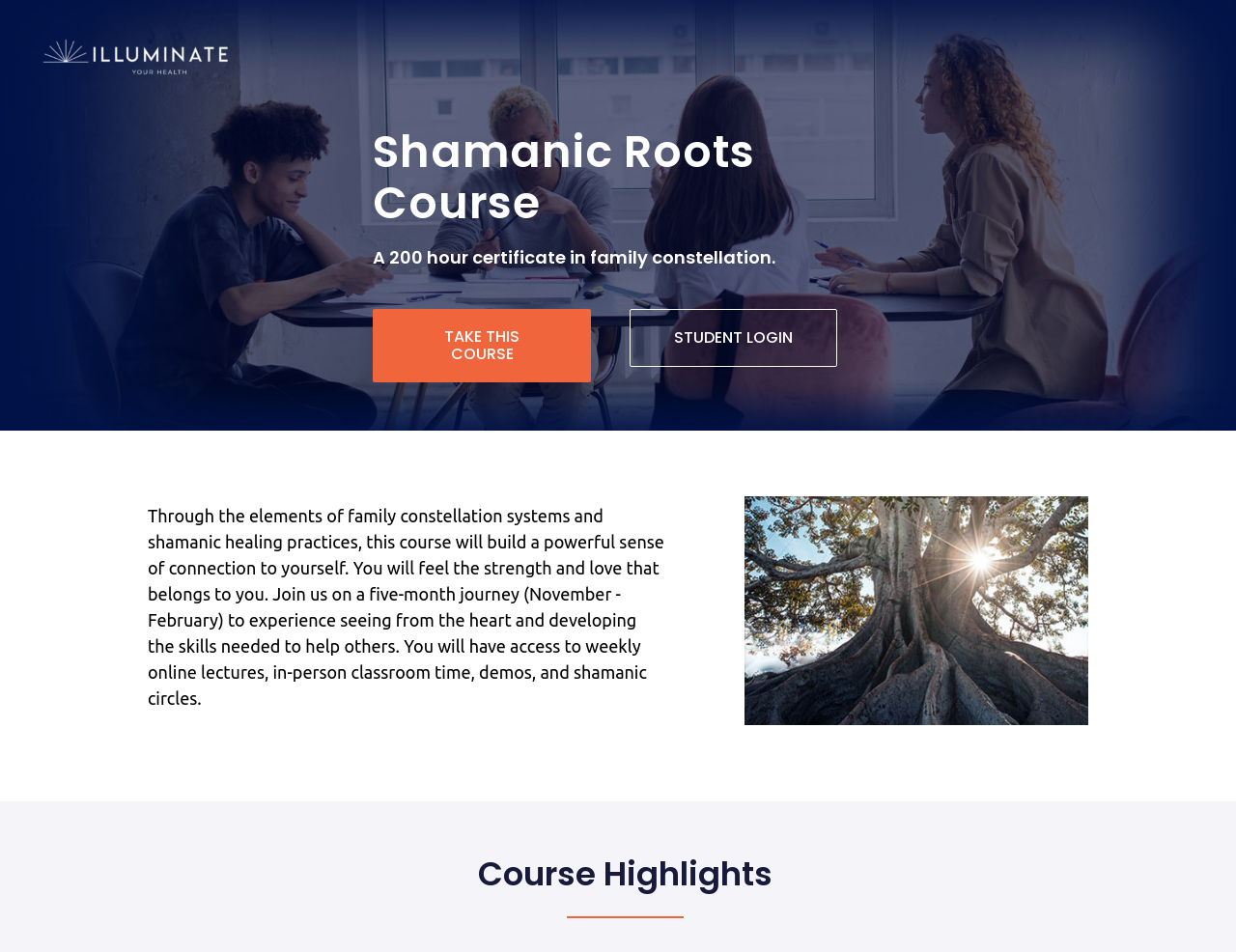Create a detailed summary of the webpage's content and design.

The webpage is a landing page for the "Shamanic Roots Course" offered by Illuminate Health. At the top left, there is a link to "Illuminate Health" accompanied by an image with the same name. Below this, there are two headings that introduce the course, with the first one stating the course name and the second one providing a brief description of the certification it offers.

To the right of these headings, there is a prominent call-to-action button "TAKE THIS COURSE" and a link to "STUDENT LOGIN". Below these elements, there is a block of text that provides a detailed description of the course, including its duration, content, and benefits. This text is positioned near the top center of the page.

On the right side of the page, there is a large image with the filename "roots-tree-feat2", which appears to be a visual representation of the course's theme. At the bottom center of the page, there is a heading that reads "Course Highlights", which likely introduces a section that outlines the key features and benefits of the course.